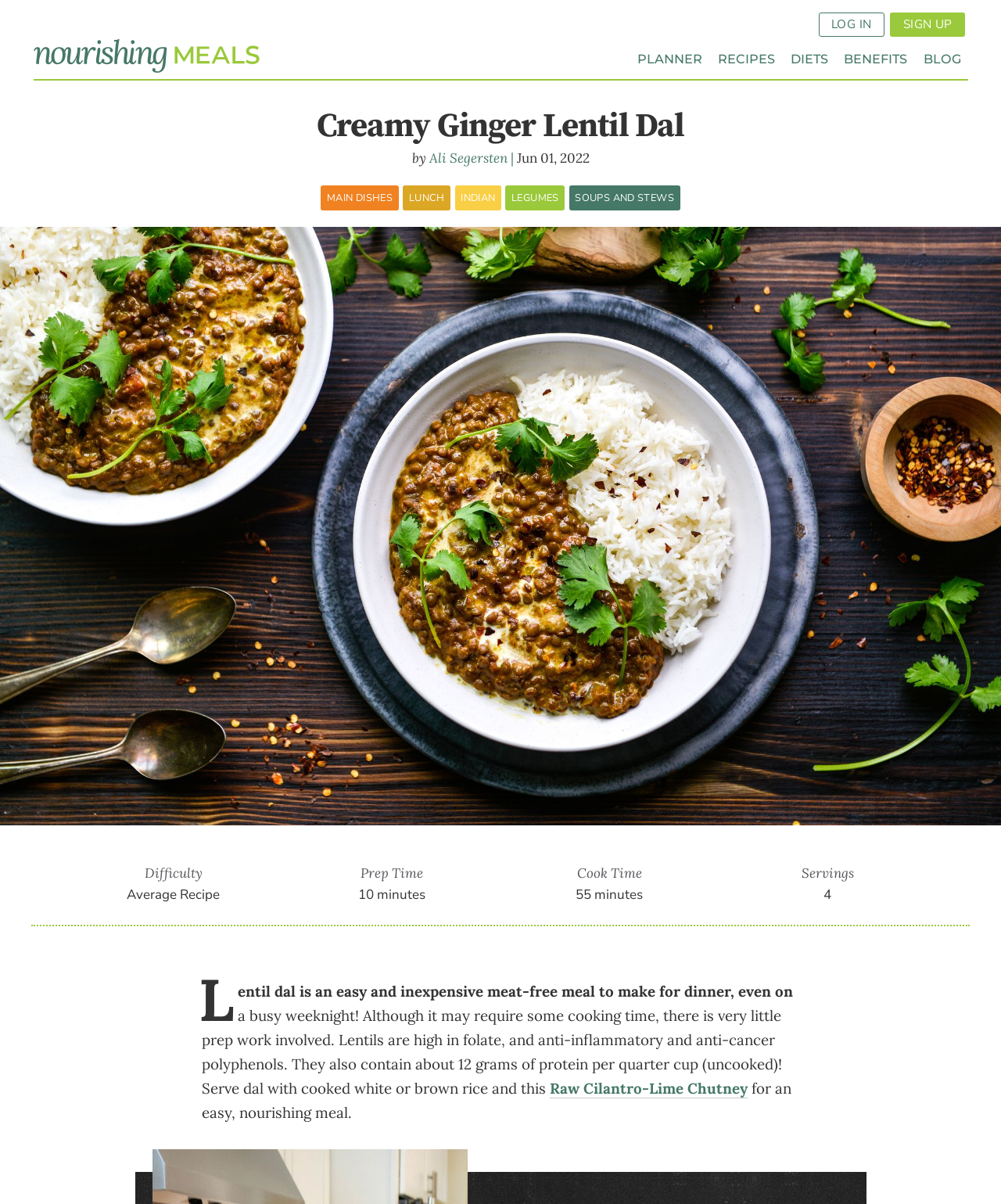What is the cooking time of the recipe?
Answer the question with detailed information derived from the image.

The cooking time is mentioned in the StaticText element on the webpage, which is '55 minutes'.